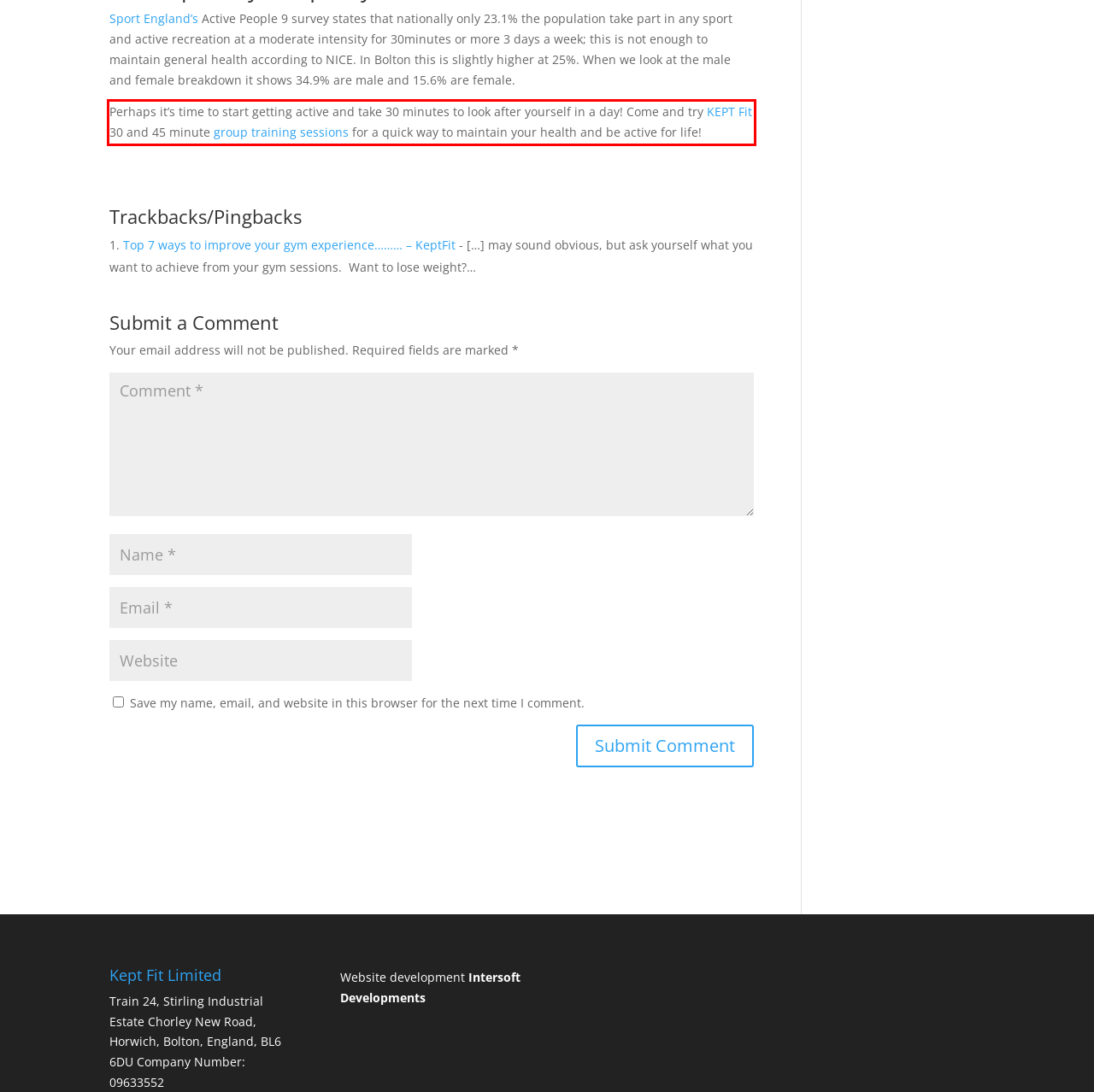Given the screenshot of the webpage, identify the red bounding box, and recognize the text content inside that red bounding box.

Perhaps it’s time to start getting active and take 30 minutes to look after yourself in a day! Come and try KEPT Fit 30 and 45 minute group training sessions for a quick way to maintain your health and be active for life!